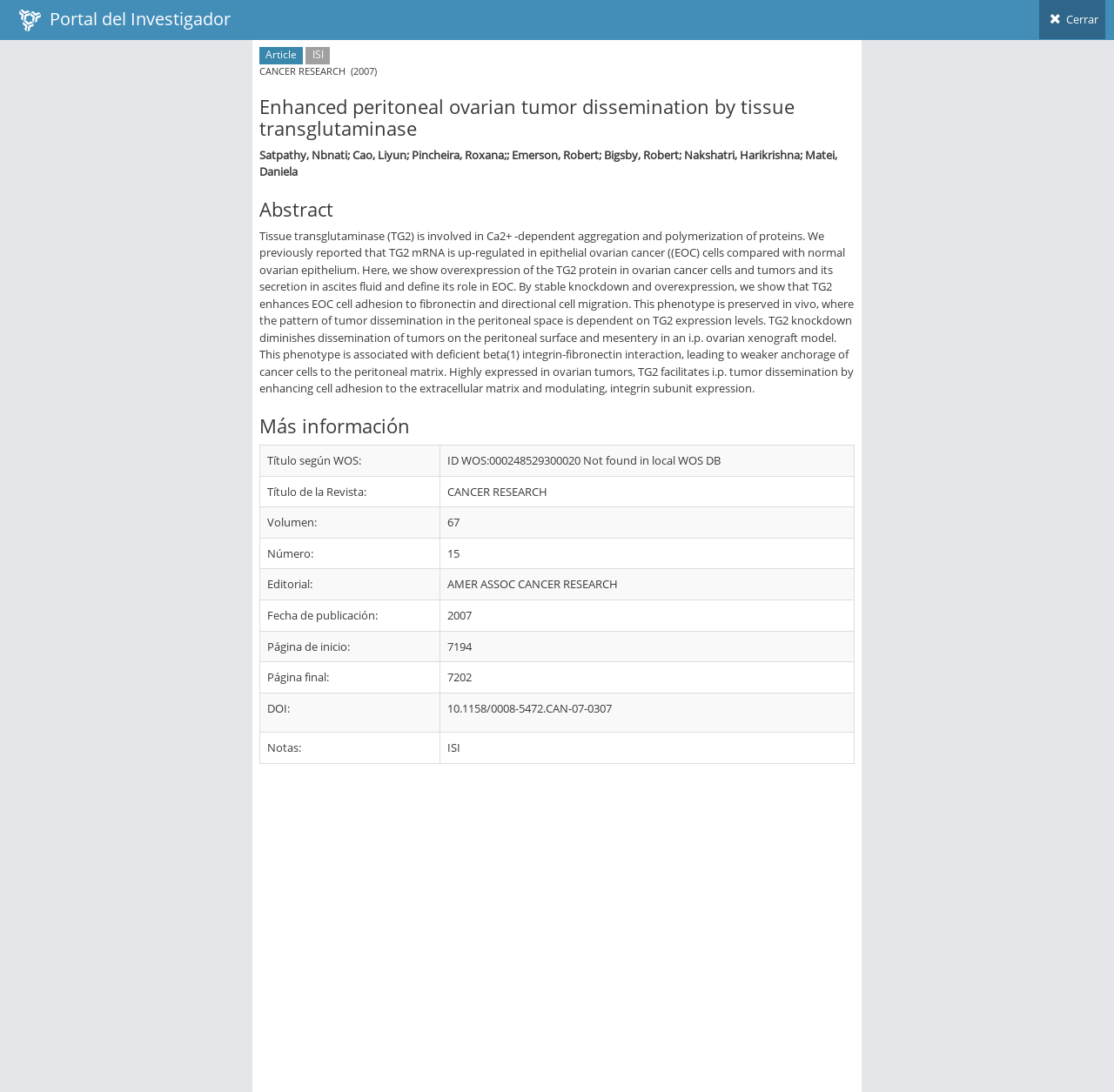Give an extensive and precise description of the webpage.

This webpage appears to be a search result page for a research article. At the top left corner, there is a link to the "Portal del Investigador" with an icon. On the top right corner, there is a link to close the page. Below the top links, there are three static text elements: "Article", "ISI", and "CANCER RESEARCH (2007)". 

The main content of the page is a research article with the title "Enhanced peritoneal ovarian tumor dissemination by tissue transglutaminase". The title is followed by the authors' names. Below the authors' names, there is an abstract of the article, which describes the role of tissue transglutaminase in epithelial ovarian cancer cells. 

Under the abstract, there is a heading "Más información" (More information) followed by a table with several rows. Each row contains two grid cells with labels and values. The labels include "Título según WOS:", "Título de la Revista:", "Volumen:", "Número:", "Editorial:", "Fecha de publicación:", "Página de inicio:", "Página final:", "DOI:", and "Notas:". The values correspond to the respective labels, providing detailed information about the research article.